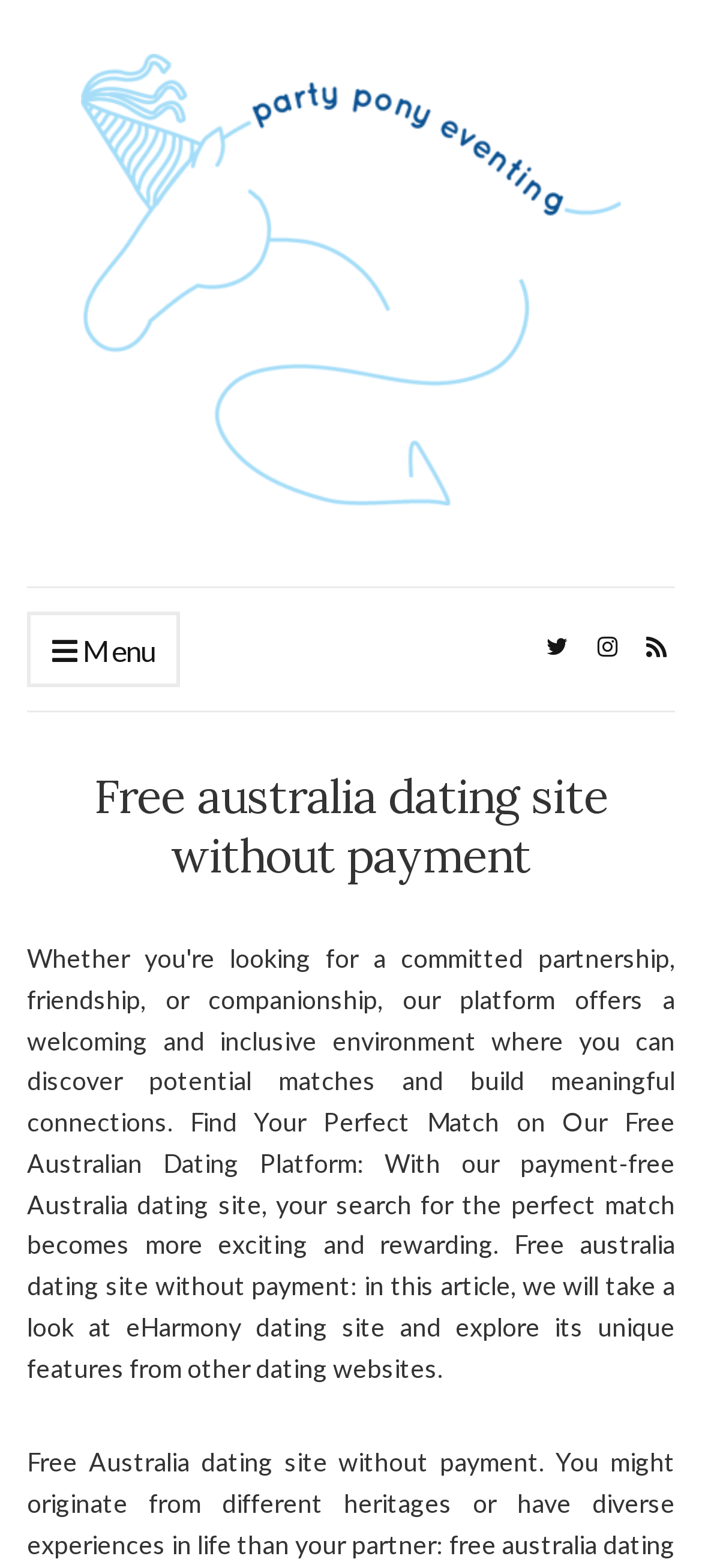Determine the heading of the webpage and extract its text content.

Free australia dating site without payment